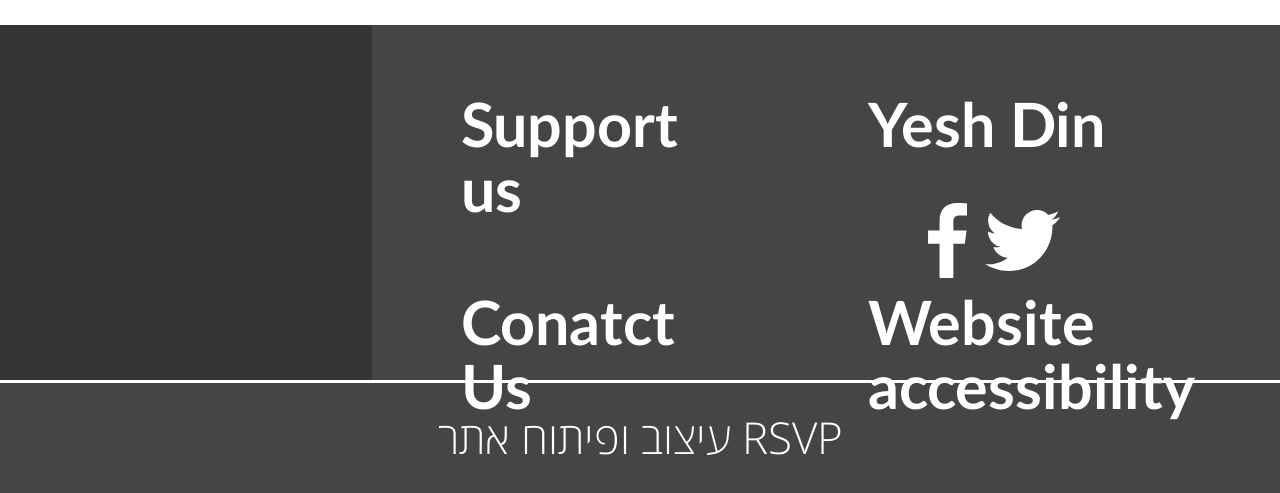Refer to the element description Yesh Din and identify the corresponding bounding box in the screenshot. Format the coordinates as (top-left x, top-left y, bottom-right x, bottom-right y) with values in the range of 0 to 1.

[0.678, 0.198, 0.863, 0.322]